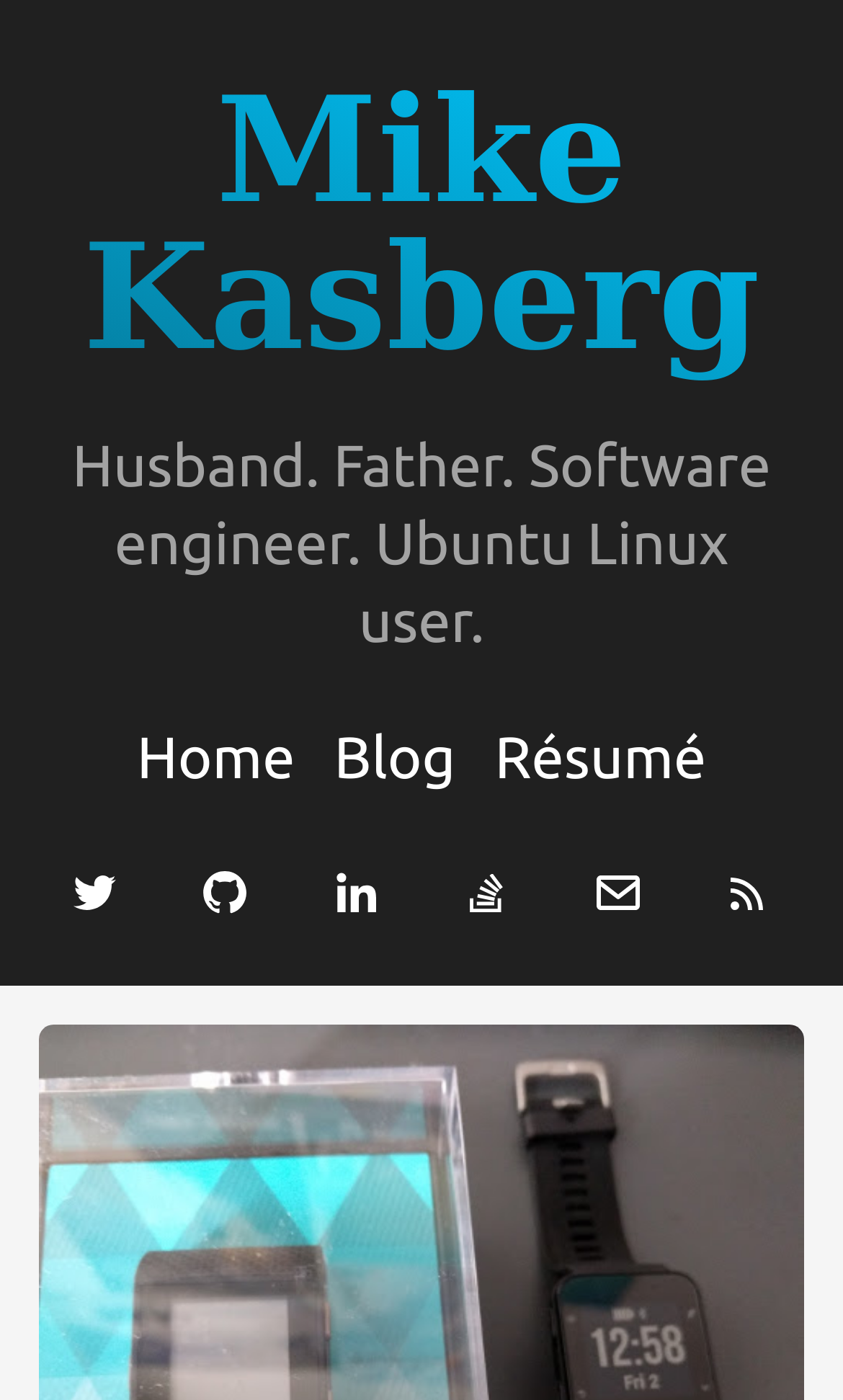Show the bounding box coordinates for the HTML element as described: "aria-label="Search" name="search" placeholder="..."".

None